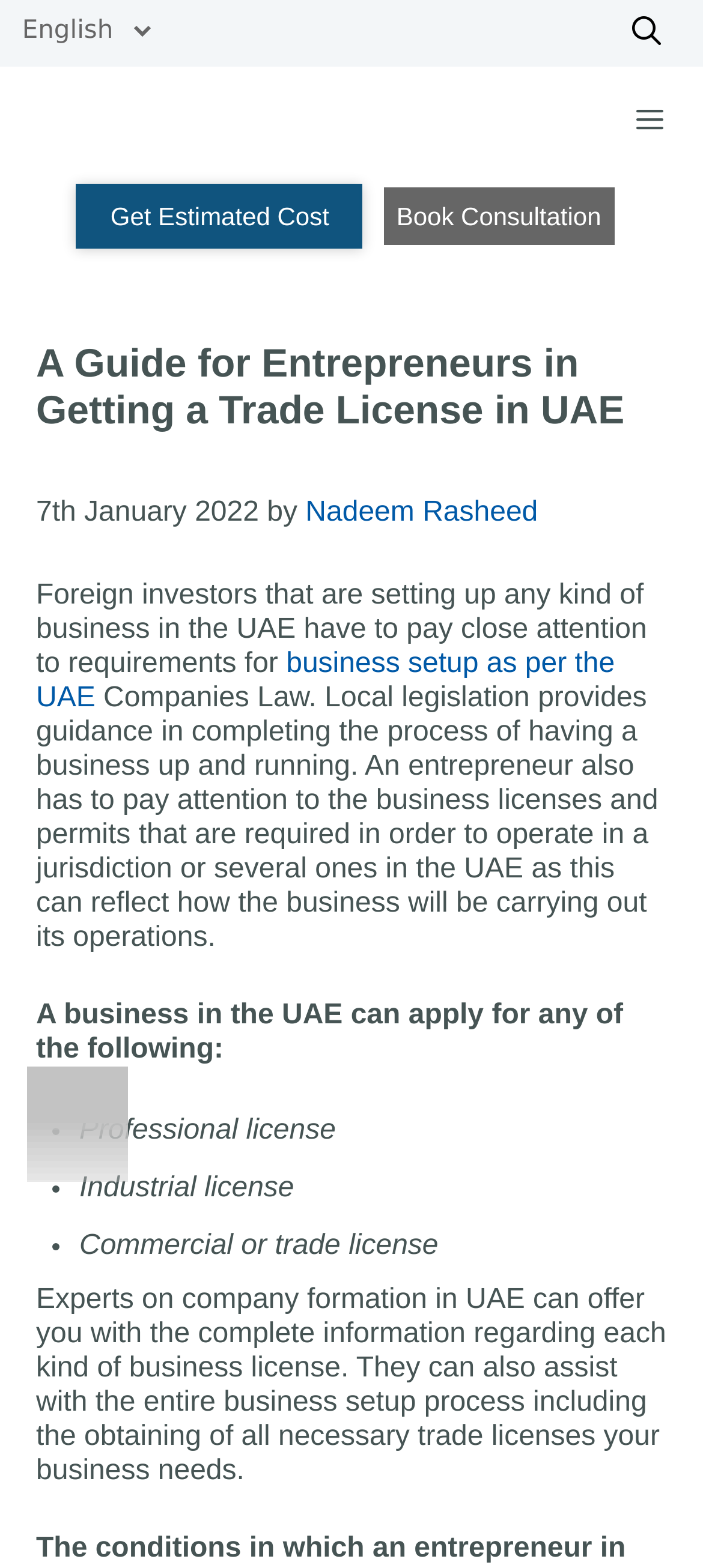Bounding box coordinates are given in the format (top-left x, top-left y, bottom-right x, bottom-right y). All values should be floating point numbers between 0 and 1. Provide the bounding box coordinate for the UI element described as: alt="How to Order" name="MSFPnav8"

None